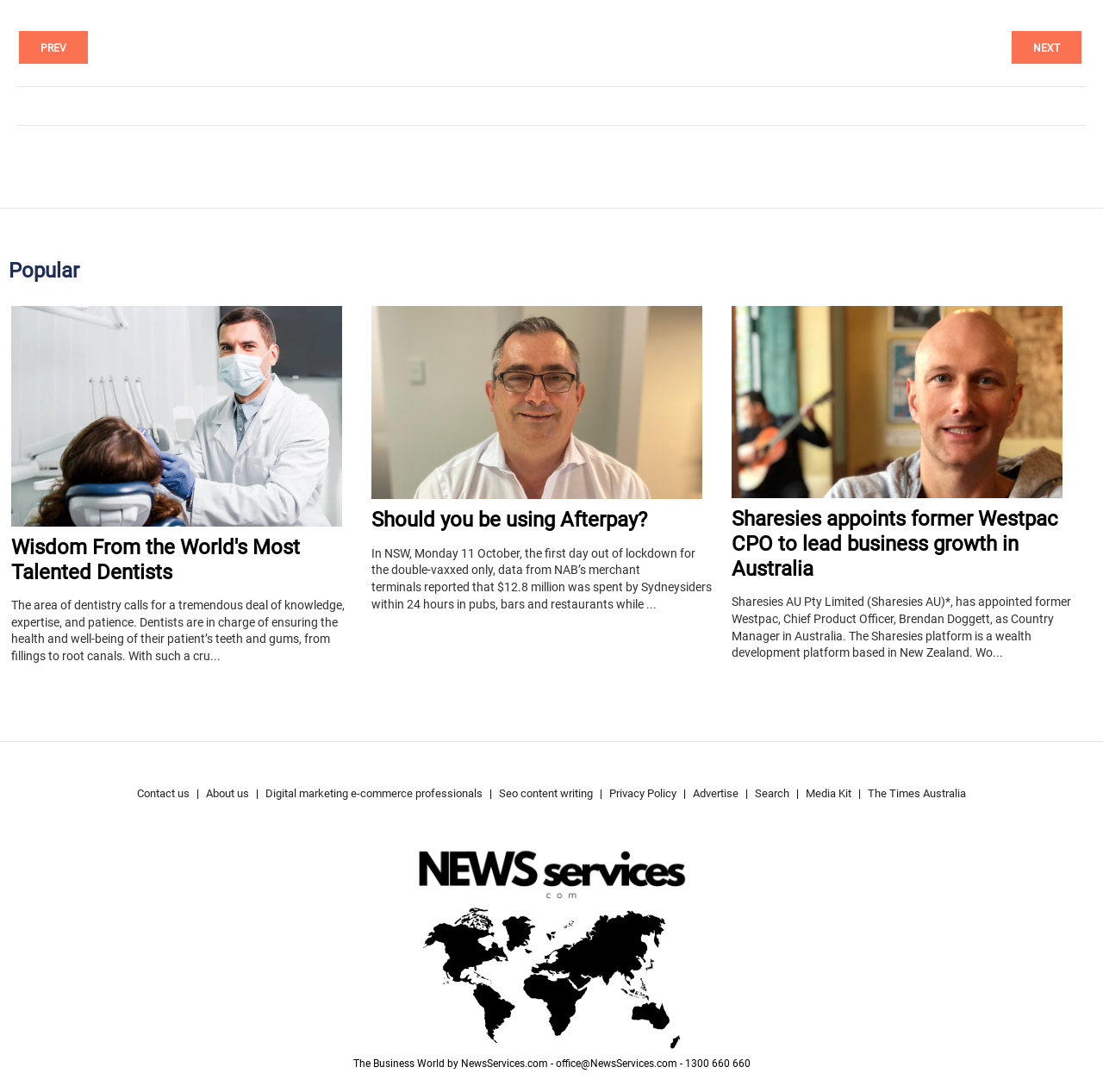Pinpoint the bounding box coordinates for the area that should be clicked to perform the following instruction: "Read the article 'Wisdom From the World's Most Talented Dentists'".

[0.01, 0.49, 0.272, 0.535]